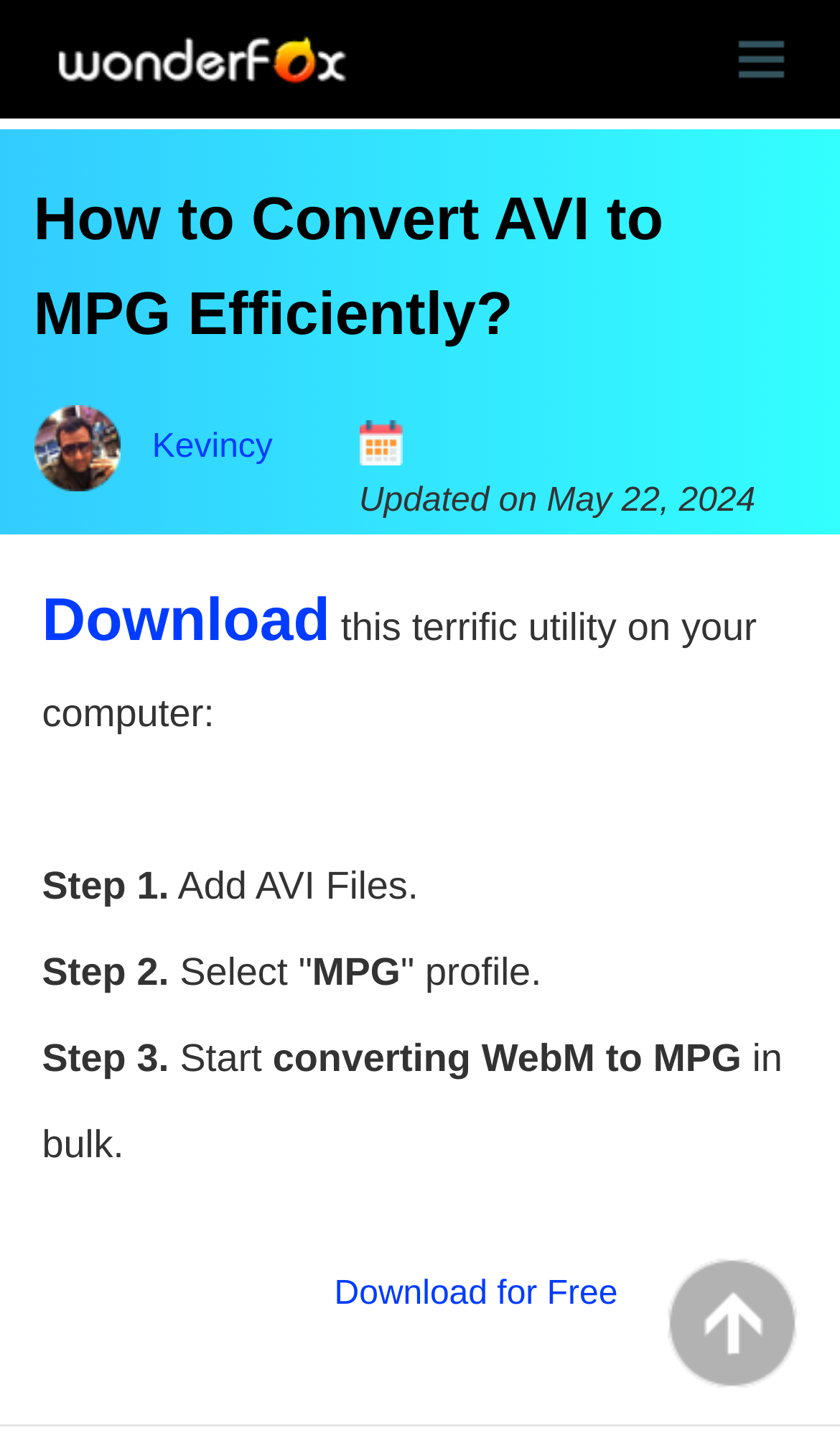Please identify the primary heading of the webpage and give its text content.

How to Convert AVI to MPG Efficiently?